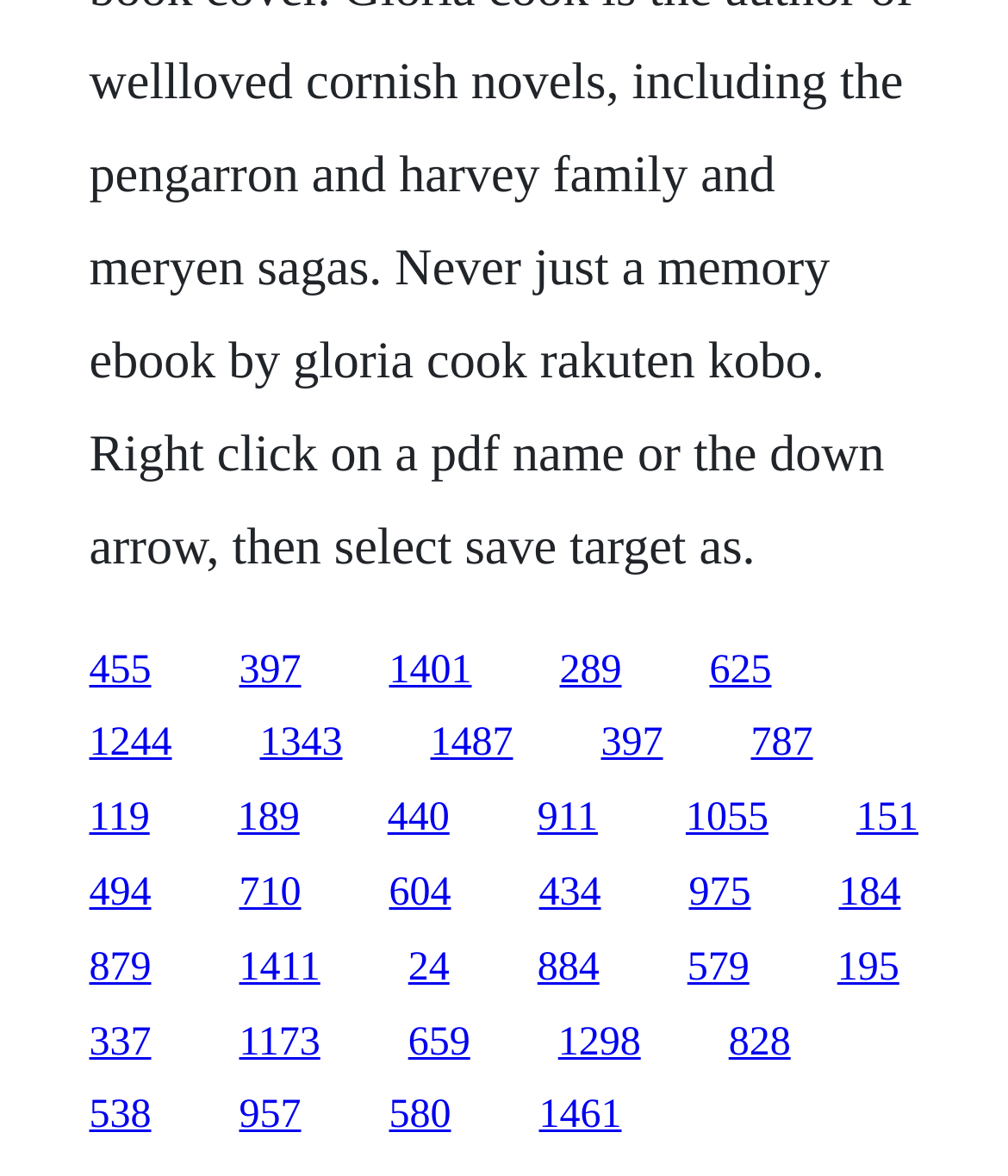Predict the bounding box coordinates of the area that should be clicked to accomplish the following instruction: "follow the fifteenth link". The bounding box coordinates should consist of four float numbers between 0 and 1, i.e., [left, top, right, bottom].

[0.85, 0.677, 0.911, 0.715]